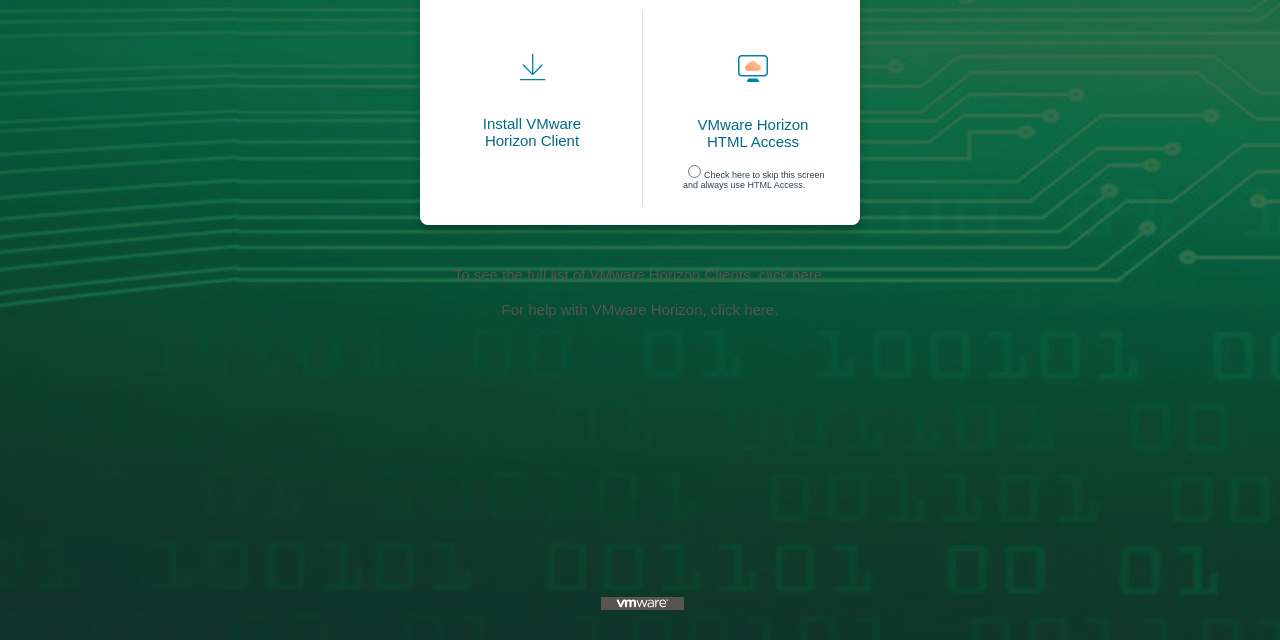Please find the bounding box for the UI component described as follows: "VMware Horizon HTML Access".

[0.534, 0.019, 0.643, 0.253]